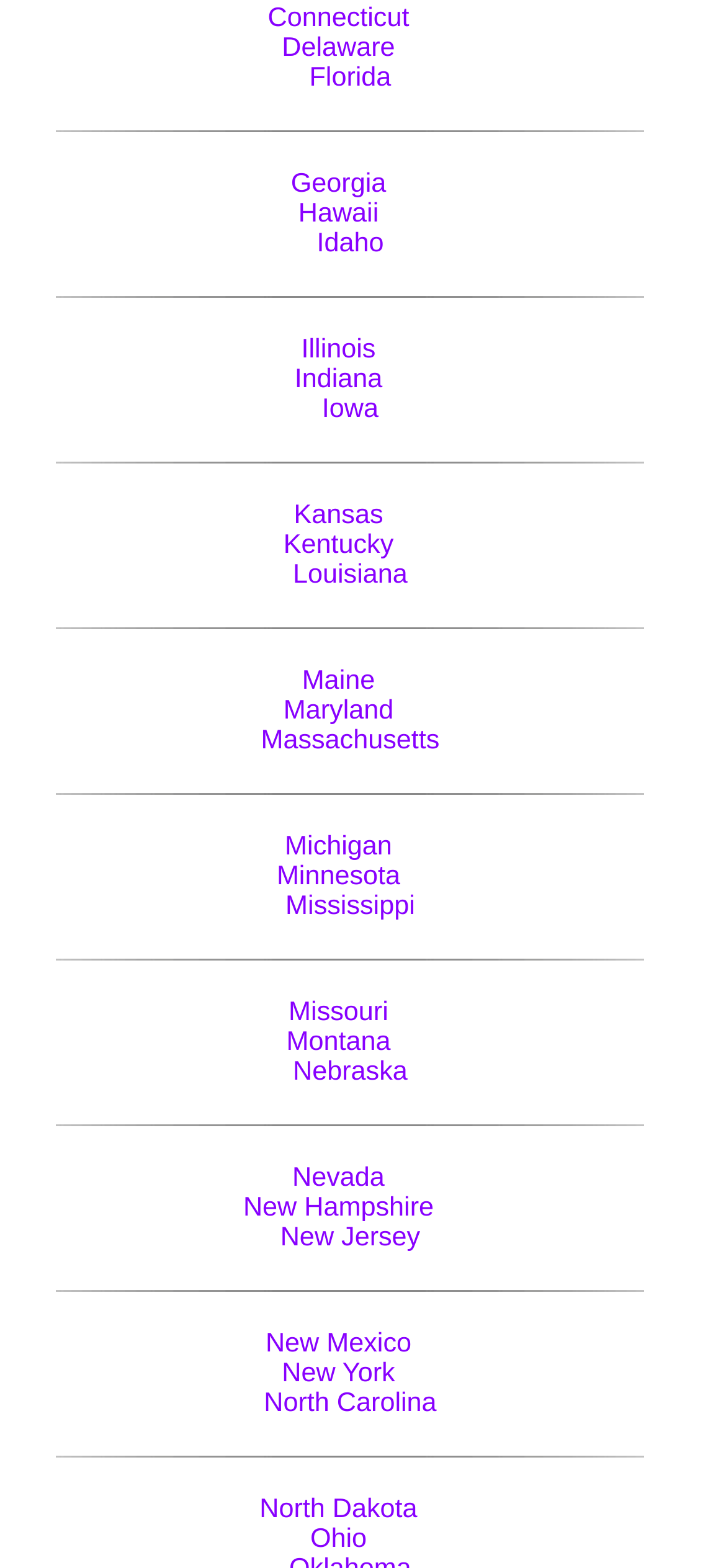Pinpoint the bounding box coordinates of the clickable element needed to complete the instruction: "Go to New York". The coordinates should be provided as four float numbers between 0 and 1: [left, top, right, bottom].

[0.388, 0.867, 0.544, 0.886]